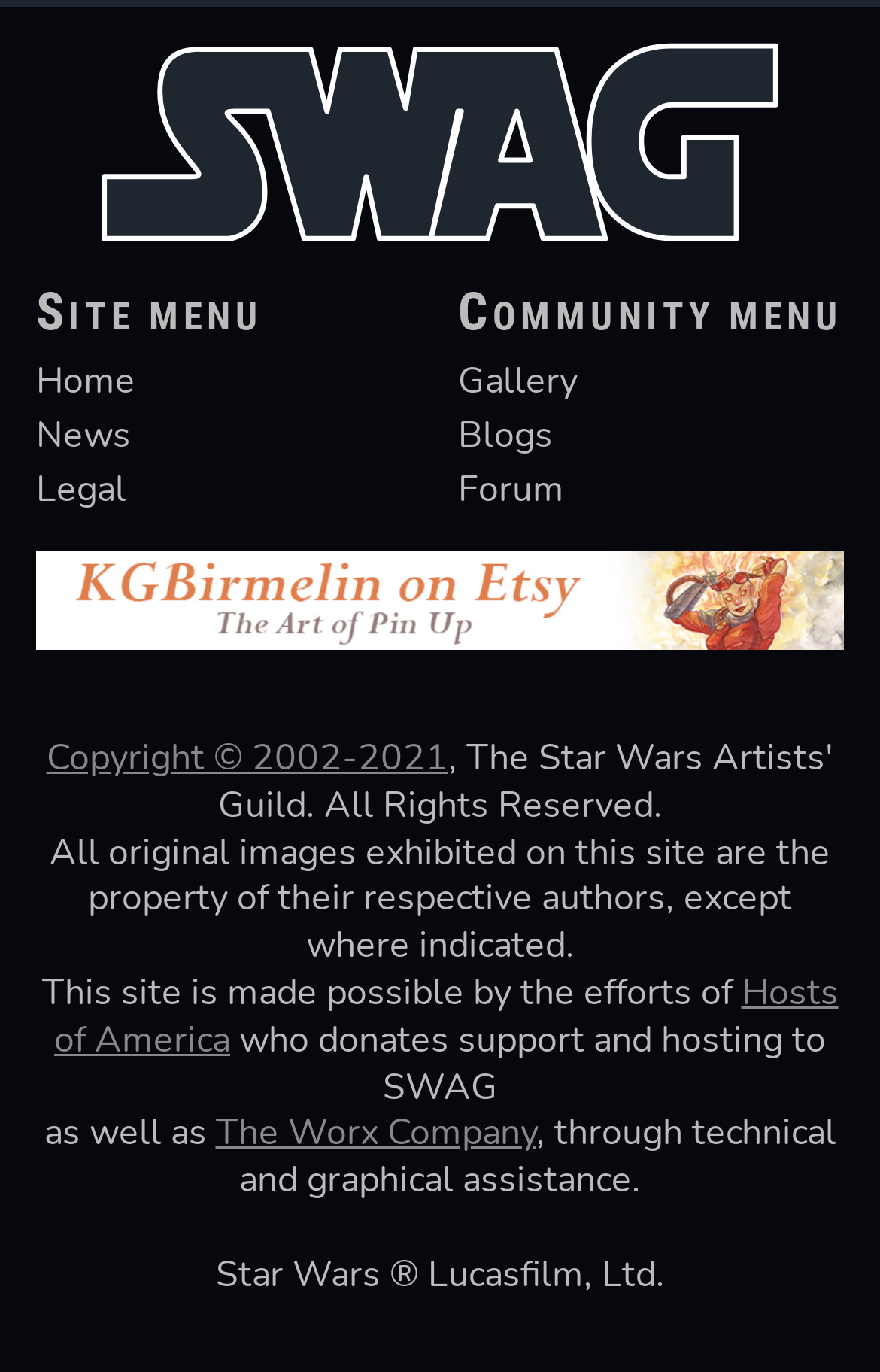Please locate the bounding box coordinates for the element that should be clicked to achieve the following instruction: "view news". Ensure the coordinates are given as four float numbers between 0 and 1, i.e., [left, top, right, bottom].

[0.041, 0.3, 0.149, 0.336]